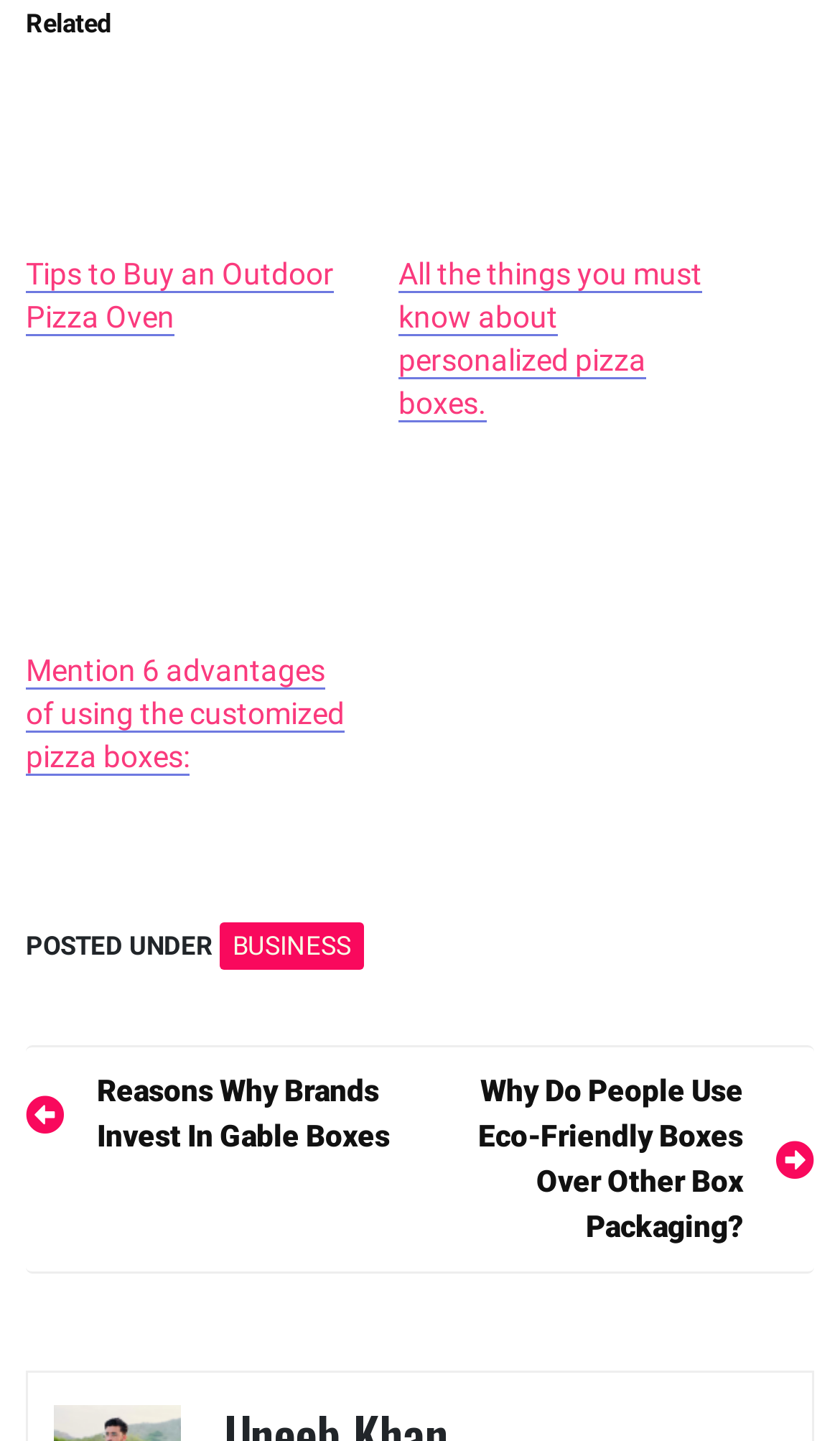Pinpoint the bounding box coordinates of the clickable element needed to complete the instruction: "read the article about eco-friendly boxes". The coordinates should be provided as four float numbers between 0 and 1: [left, top, right, bottom].

[0.5, 0.741, 0.969, 0.867]